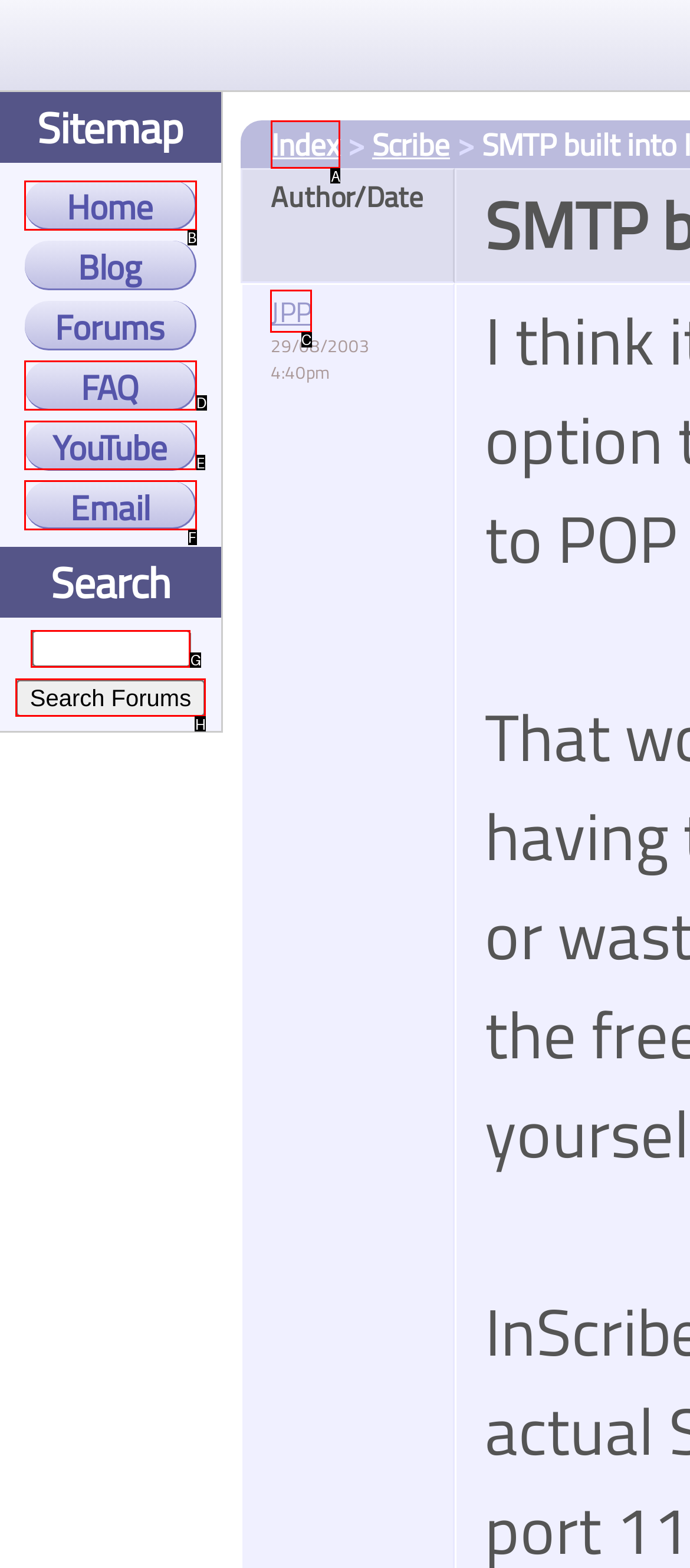Select the HTML element to finish the task: Search forums Reply with the letter of the correct option.

H